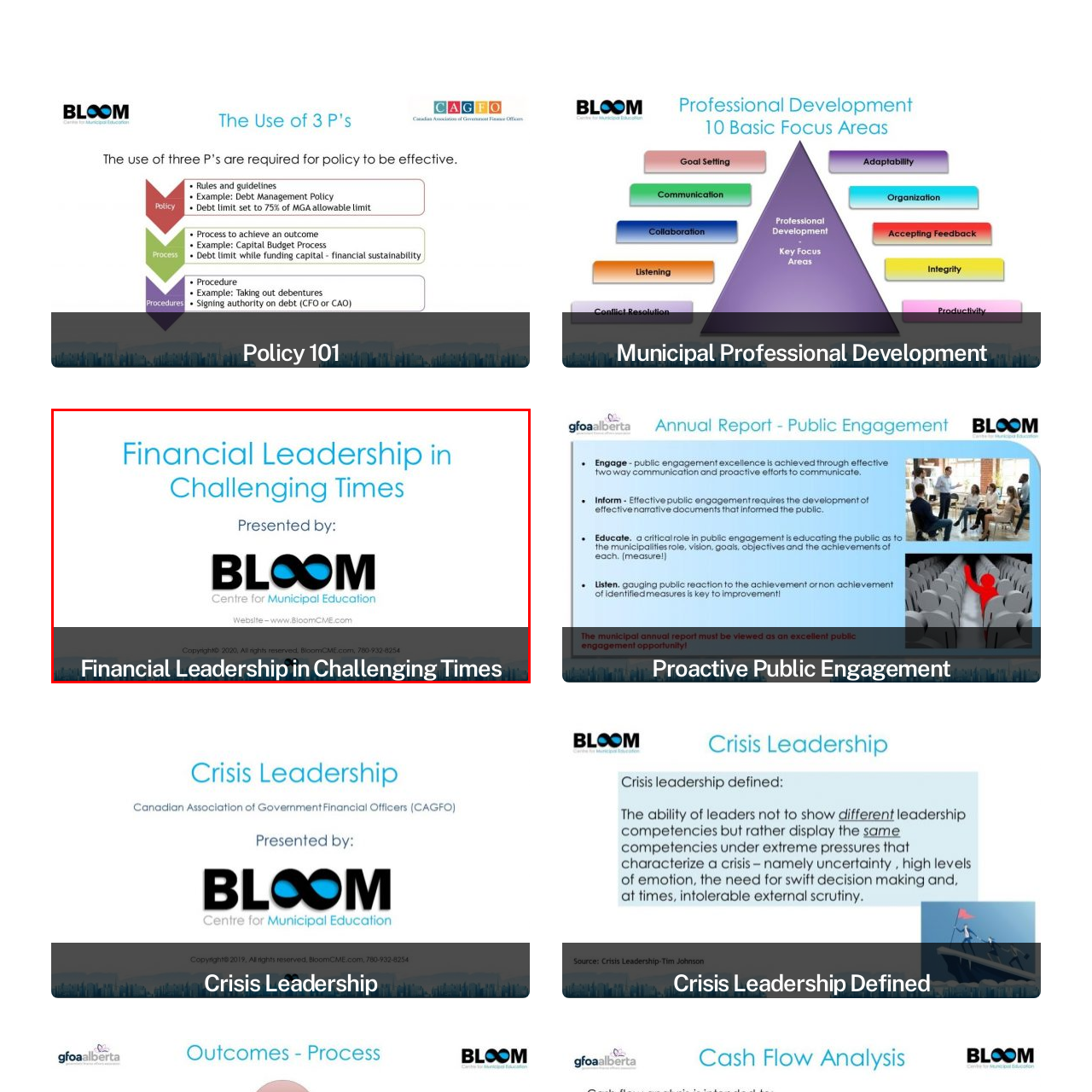Generate a detailed caption for the picture that is marked by the red rectangle.

This image showcases a promotional slide for the presentation titled "Financial Leadership in Challenging Times." The title is prominently displayed at the top in a stylish blue font, emphasizing its relevance and urgency. Below the title, the phrase "Presented by:" introduces the organization responsible for the content, which is BLOOM. Their logo, featuring a distinctive infinity symbol in blue and black, reinforces the theme of continuous learning and growth in the field of financial leadership.

The text further identifies BLOOM as the "Centre for Municipal Education," indicating a focus on educational offerings tailored for municipal leaders and professionals. At the bottom, the website link (www.BloomCME.com) provides a resource for further information, featuring finer print noting copyright details from 2020. This image effectively conveys the essence of the educational initiative, highlighting the significance of financial leadership strategies during challenging times.